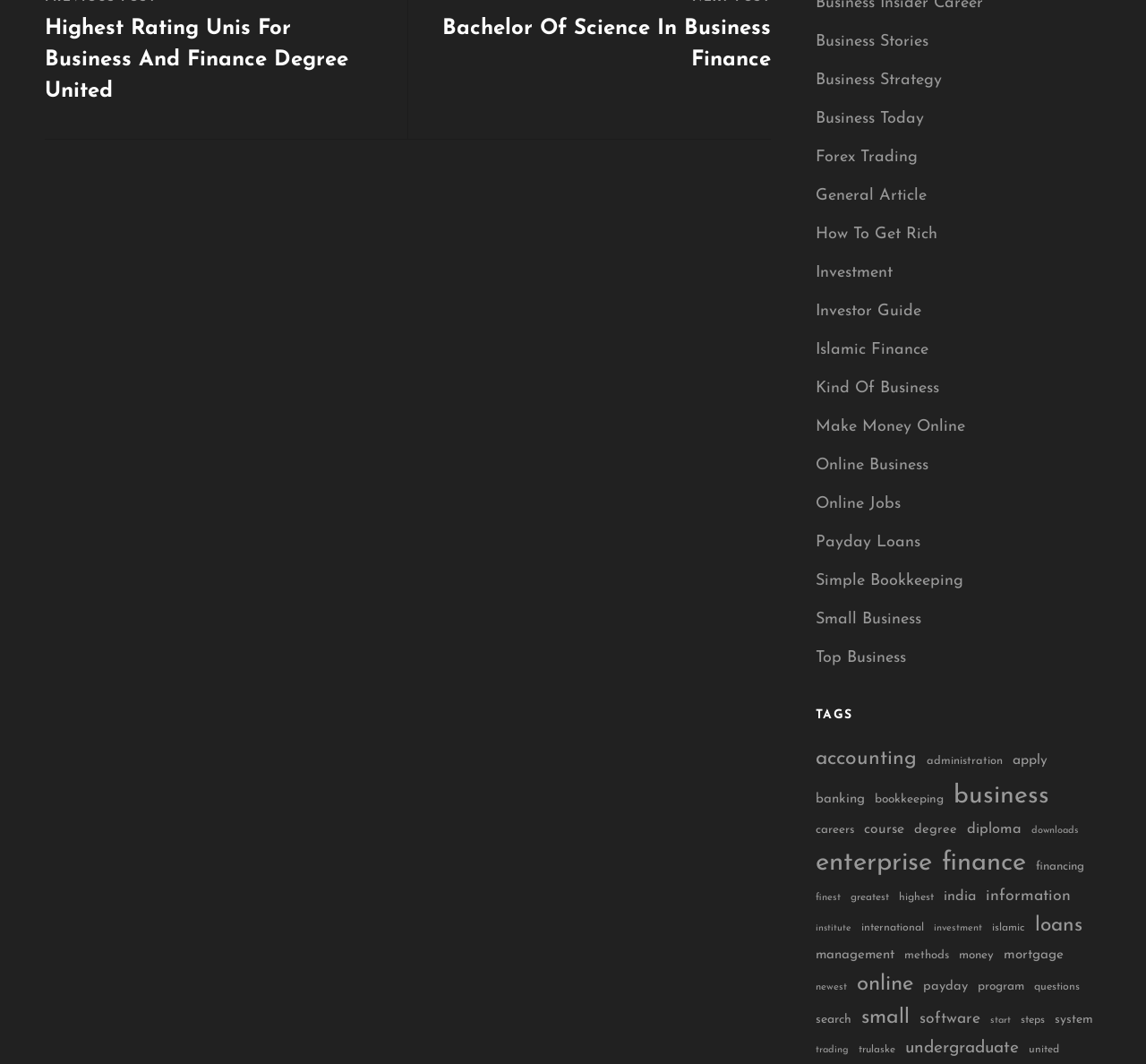Can you specify the bounding box coordinates for the region that should be clicked to fulfill this instruction: "View articles tagged with finance".

[0.822, 0.792, 0.895, 0.831]